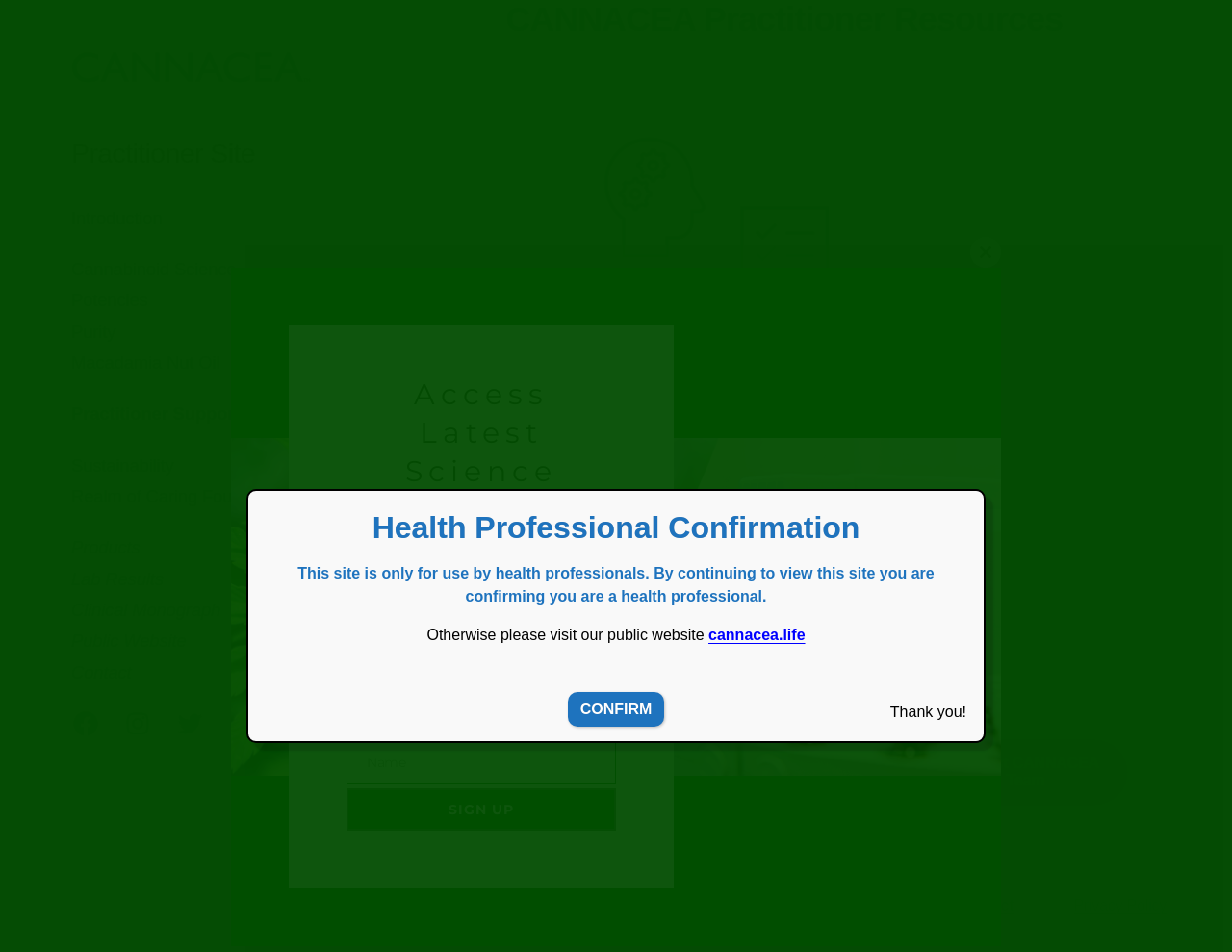Please identify the bounding box coordinates of the element's region that I should click in order to complete the following instruction: "Click on the link about Bird Flu". The bounding box coordinates consist of four float numbers between 0 and 1, i.e., [left, top, right, bottom].

None